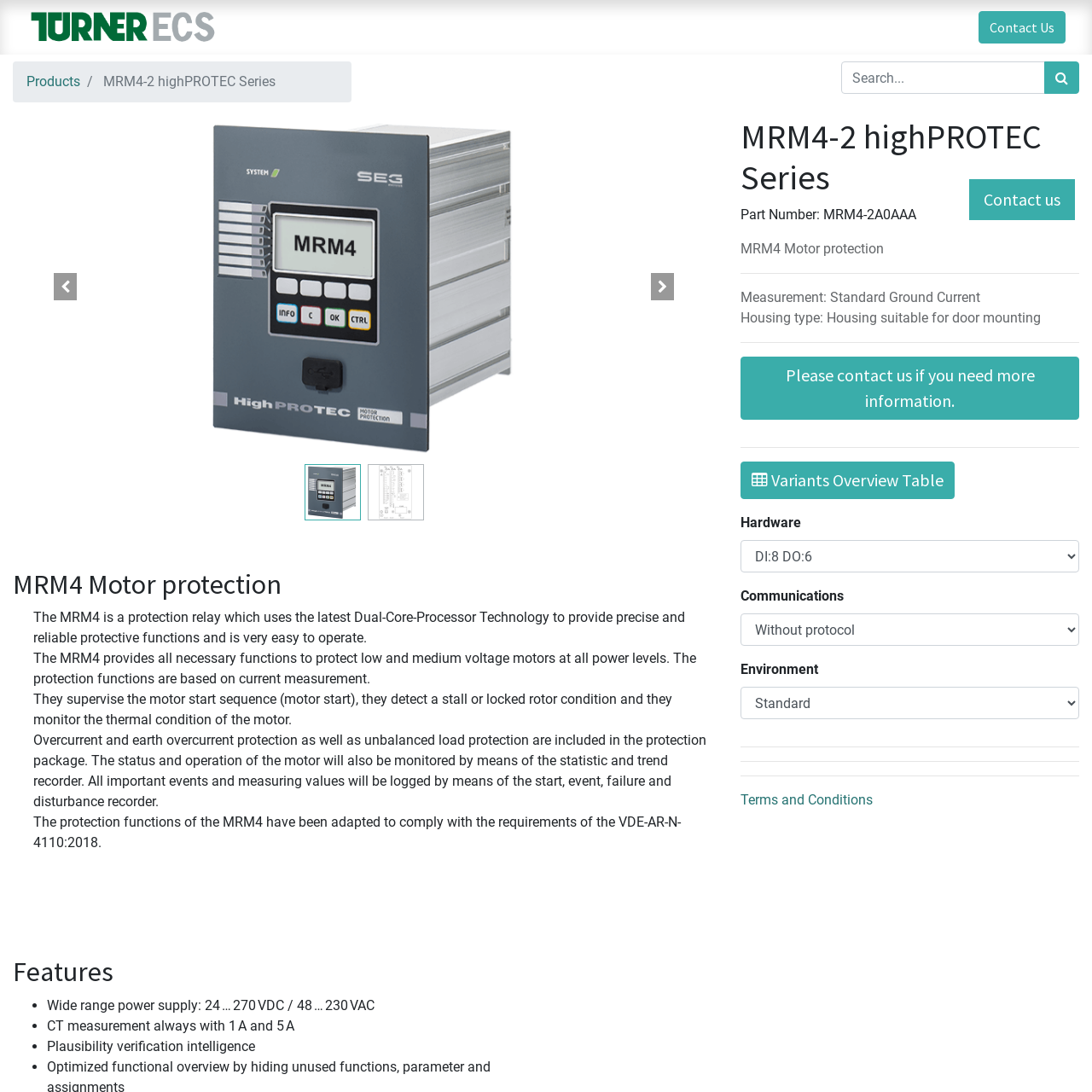What is the range of the power supply of the MRM4?
Please analyze the image and answer the question with as much detail as possible.

The range of the power supply can be found in the list of features under the heading 'Features' where it is stated as 'Wide range power supply: 24…270 VDC / 48…230 VAC'.